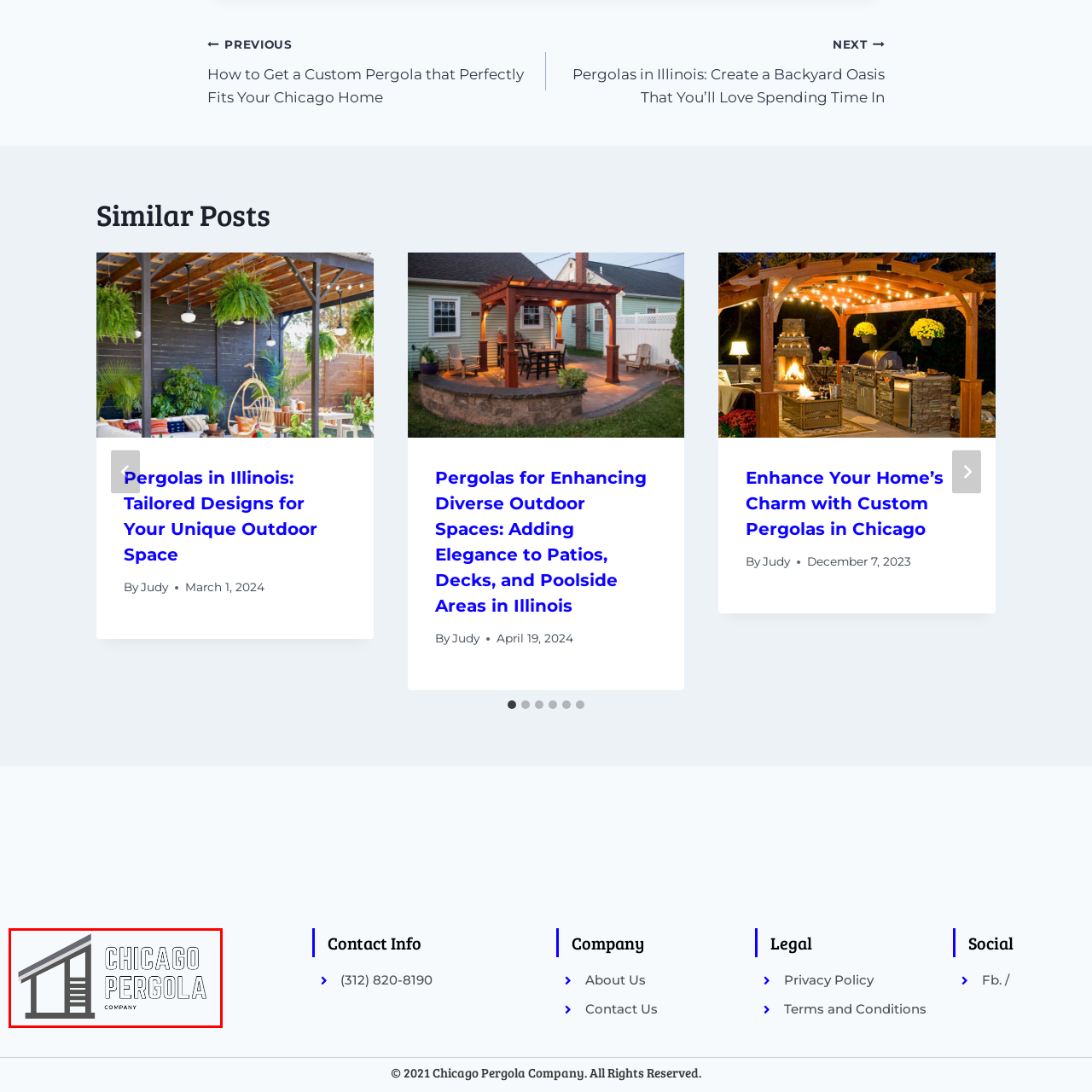Give an elaborate description of the visual elements within the red-outlined box.

The image features the logo of the Chicago Pergola Company, showcasing a contemporary design. The logo consists of a stylized pergola structure rendered in muted gray tones, with a minimalist outline that emphasizes its architectural elegance. Above the structure, three diagonal lines converge, adding a dynamic element. Accompanying the graphic is the text "CHICAGO PERGOLA" prominently displayed in bold lettering, with "COMPANY" in a smaller, simpler font below. This logo symbolizes the company's focus on bespoke outdoor structures, emphasizing craftsmanship and design that enhance outdoor living spaces. It serves as a clear representation of the brand's identity and commitment to quality in the pergola industry.